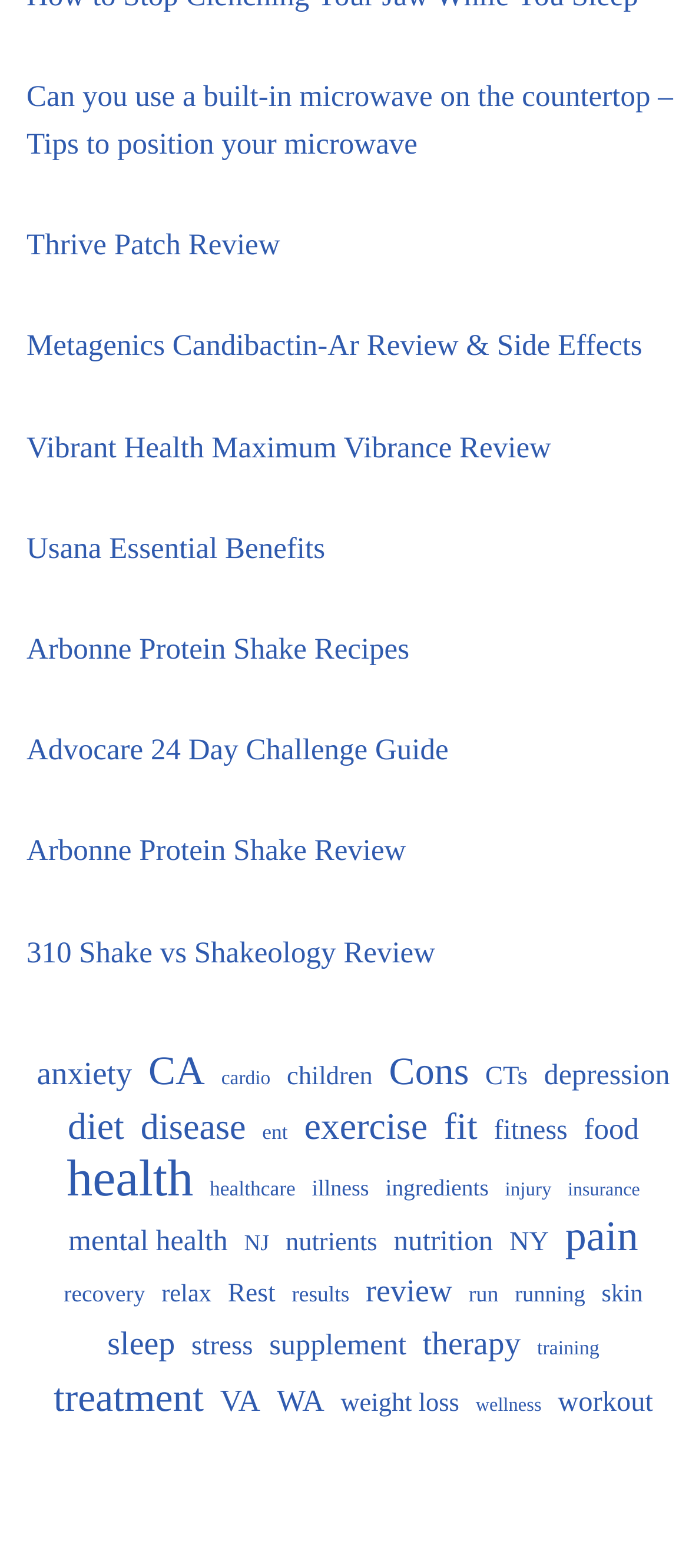Give a one-word or short phrase answer to the question: 
How many links are related to 'health' on this webpage?

2,599